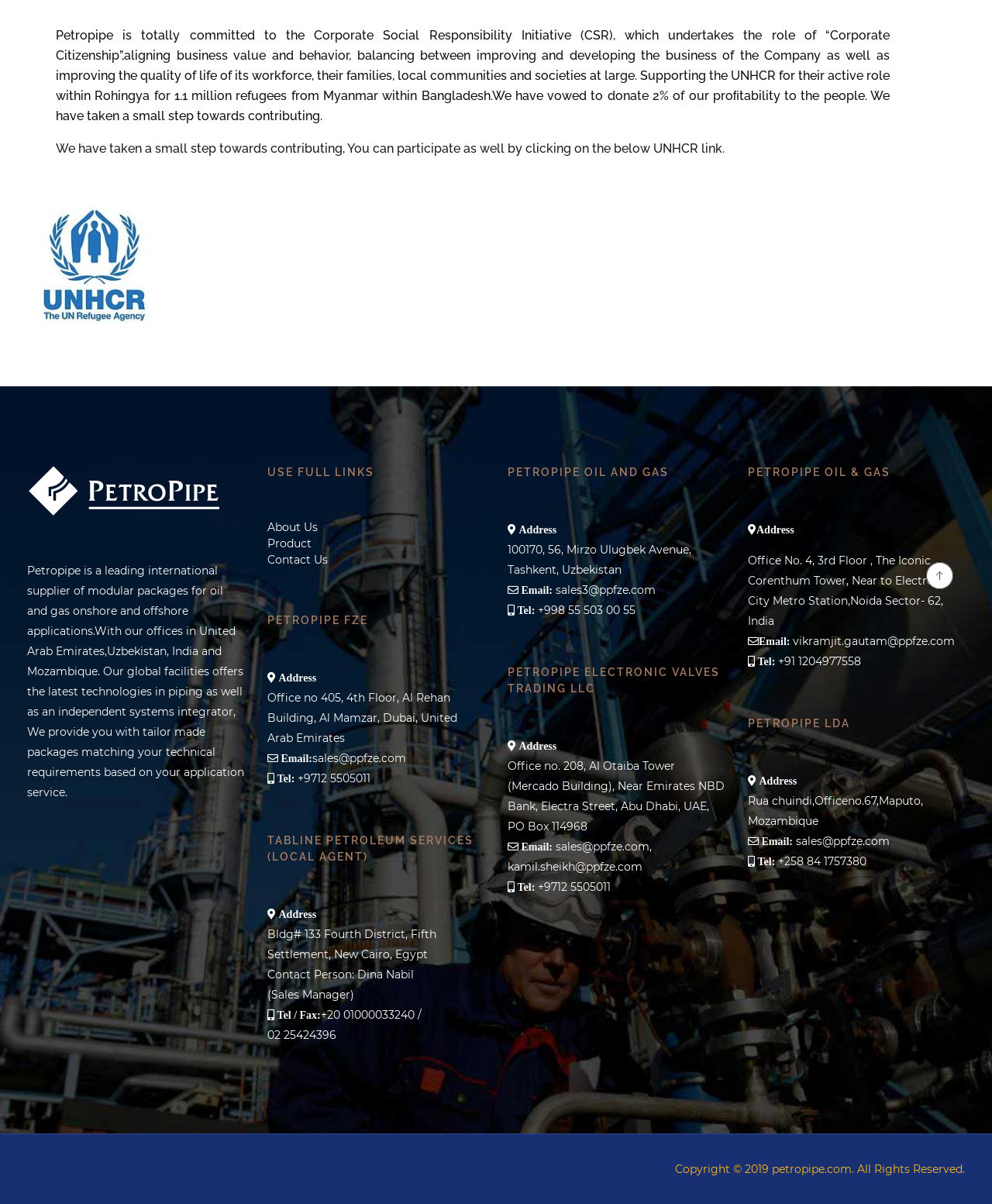Find the bounding box coordinates corresponding to the UI element with the description: "Product". The coordinates should be formatted as [left, top, right, bottom], with values as floats between 0 and 1.

[0.27, 0.446, 0.314, 0.457]